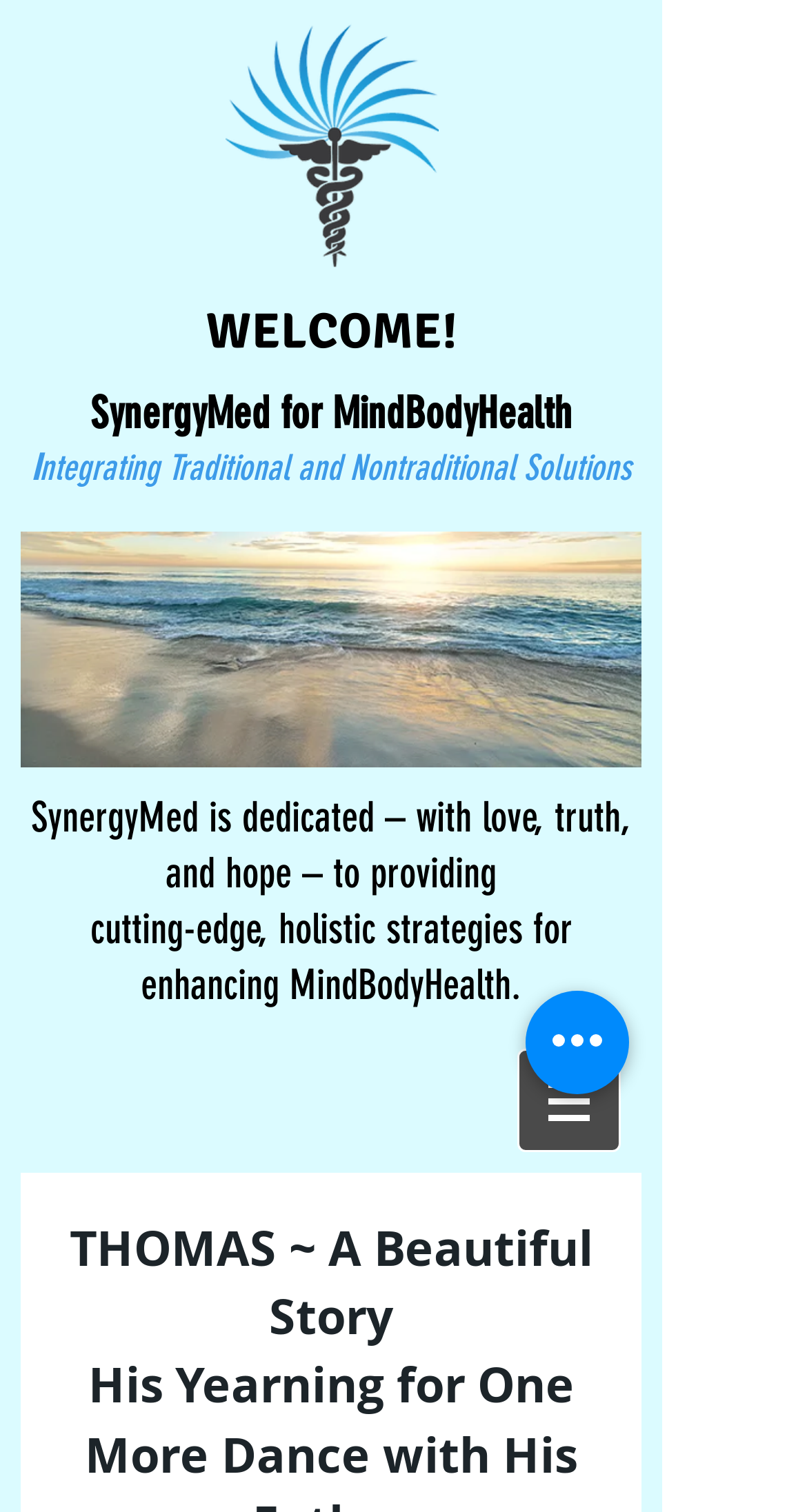What is the name of the person mentioned on the webpage?
Using the image as a reference, answer the question with a short word or phrase.

Thomas